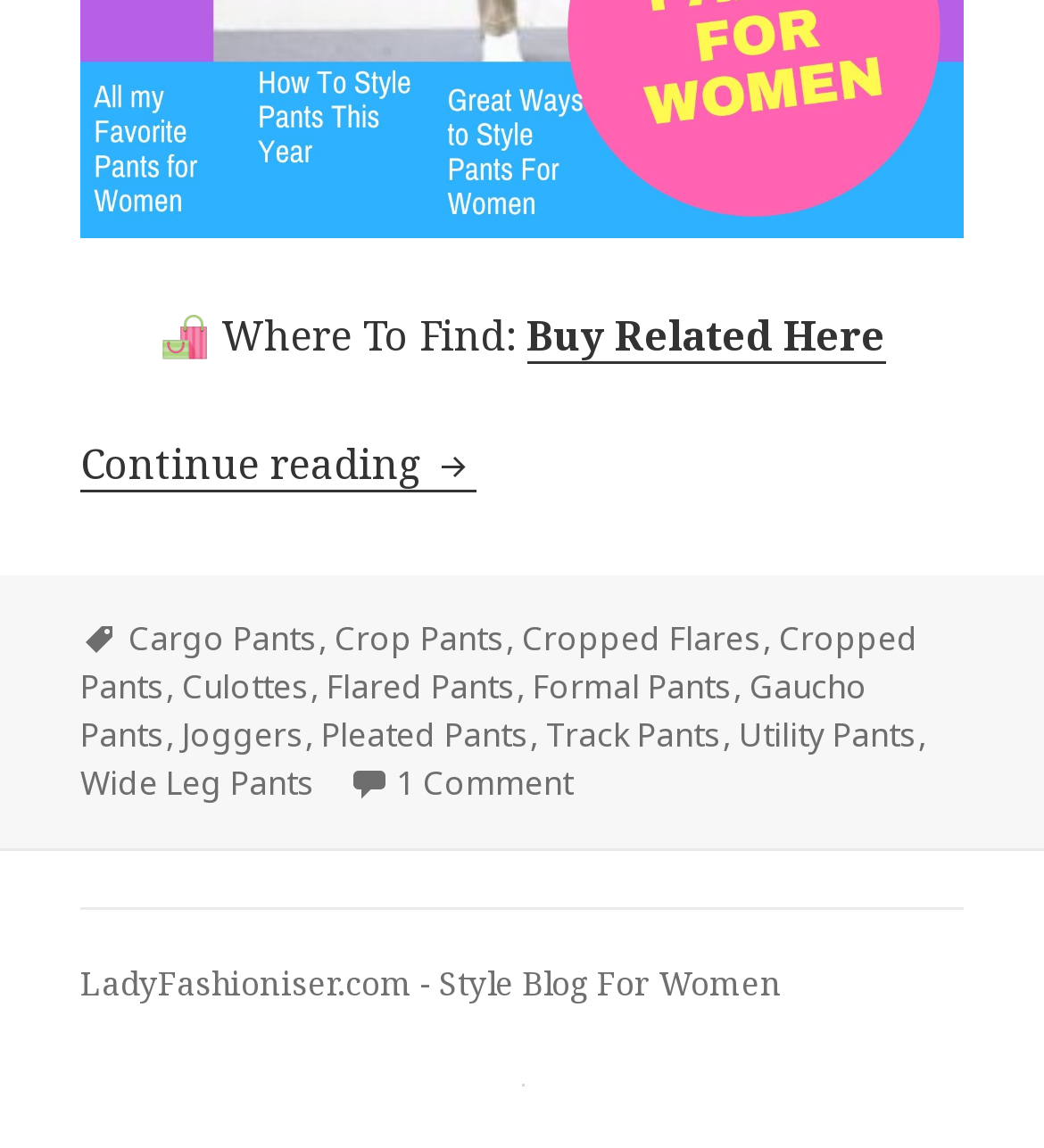Examine the image carefully and respond to the question with a detailed answer: 
How many types of pants are mentioned in the footer?

The footer section lists 12 types of pants, including Cargo Pants, Crop Pants, Cropped Flares, and others, which can be seen by examining the links and static text elements in the footer section.